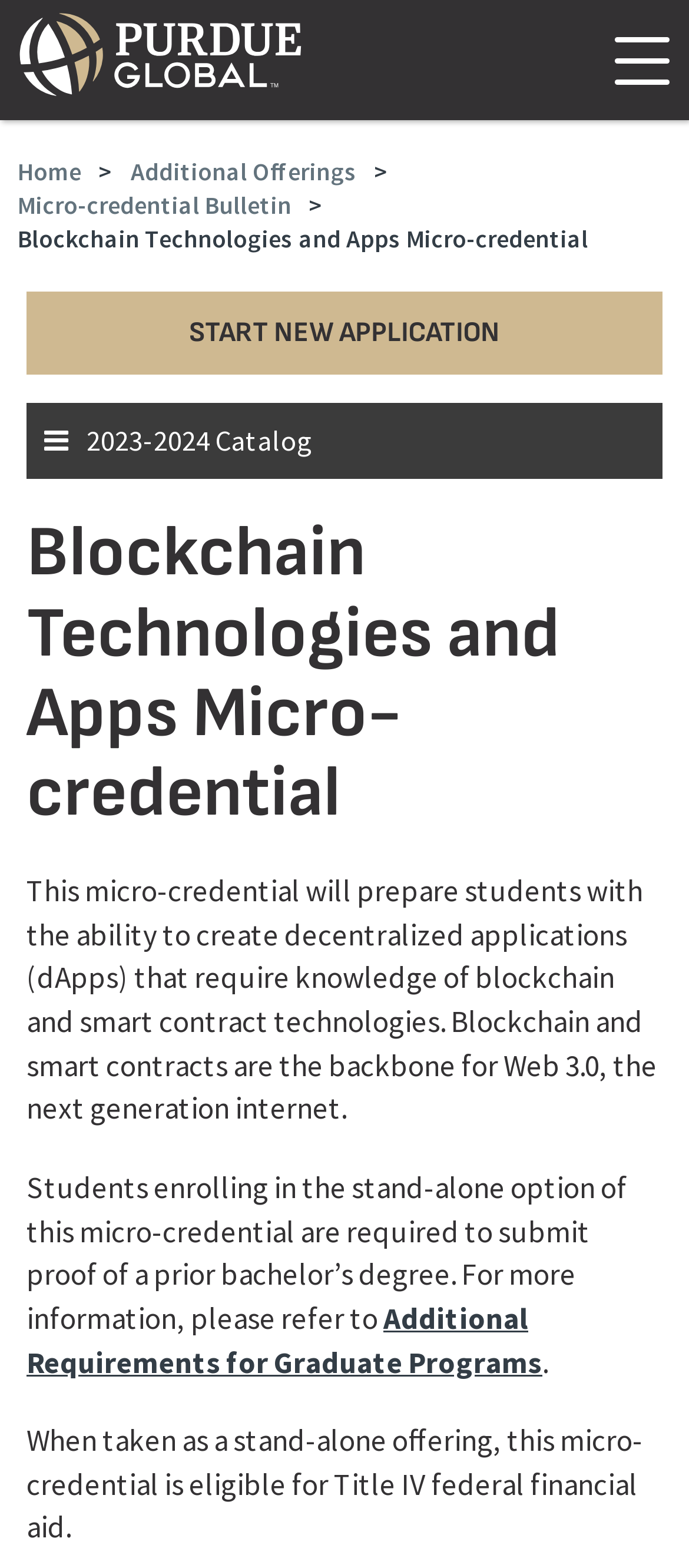Answer this question in one word or a short phrase: What is the purpose of this micro-credential?

Create decentralized applications